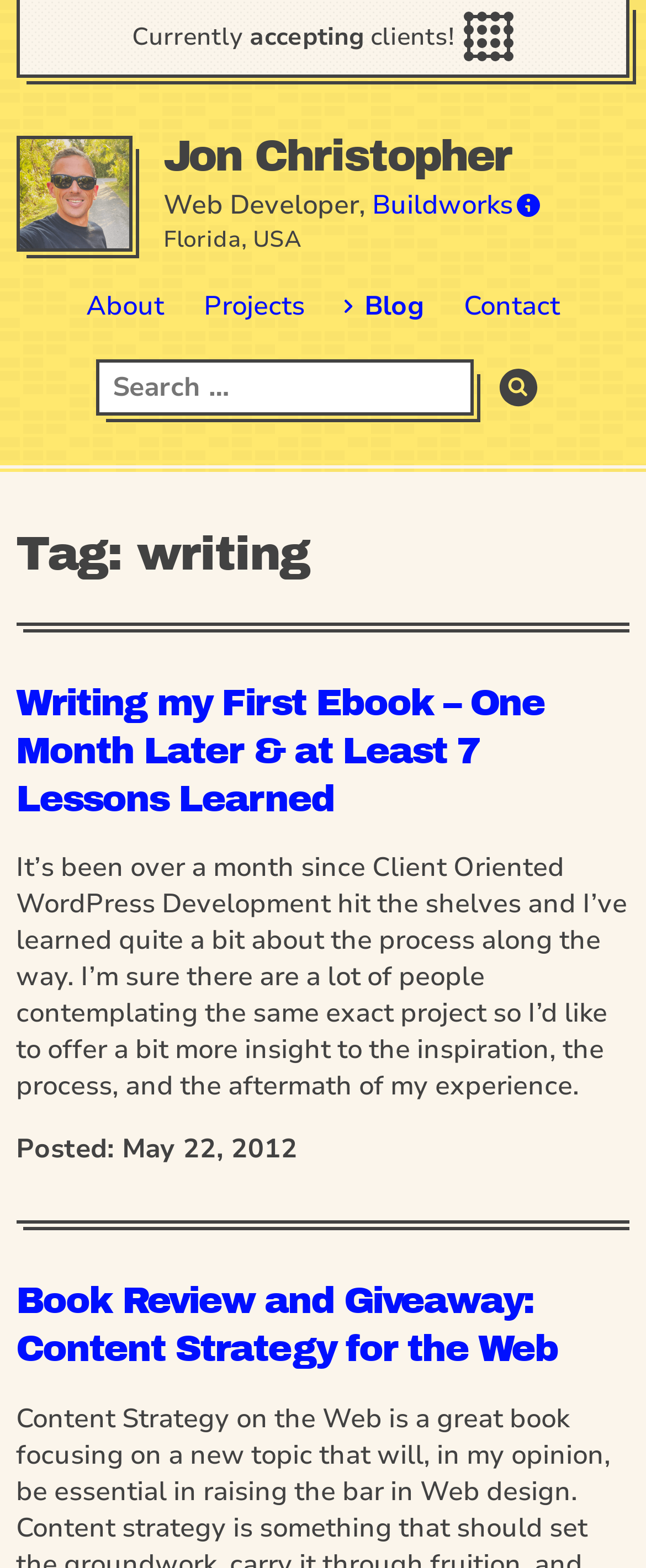Please determine the bounding box coordinates of the element to click in order to execute the following instruction: "View the 'Content Strategy for the Web' book review". The coordinates should be four float numbers between 0 and 1, specified as [left, top, right, bottom].

[0.025, 0.816, 0.863, 0.875]